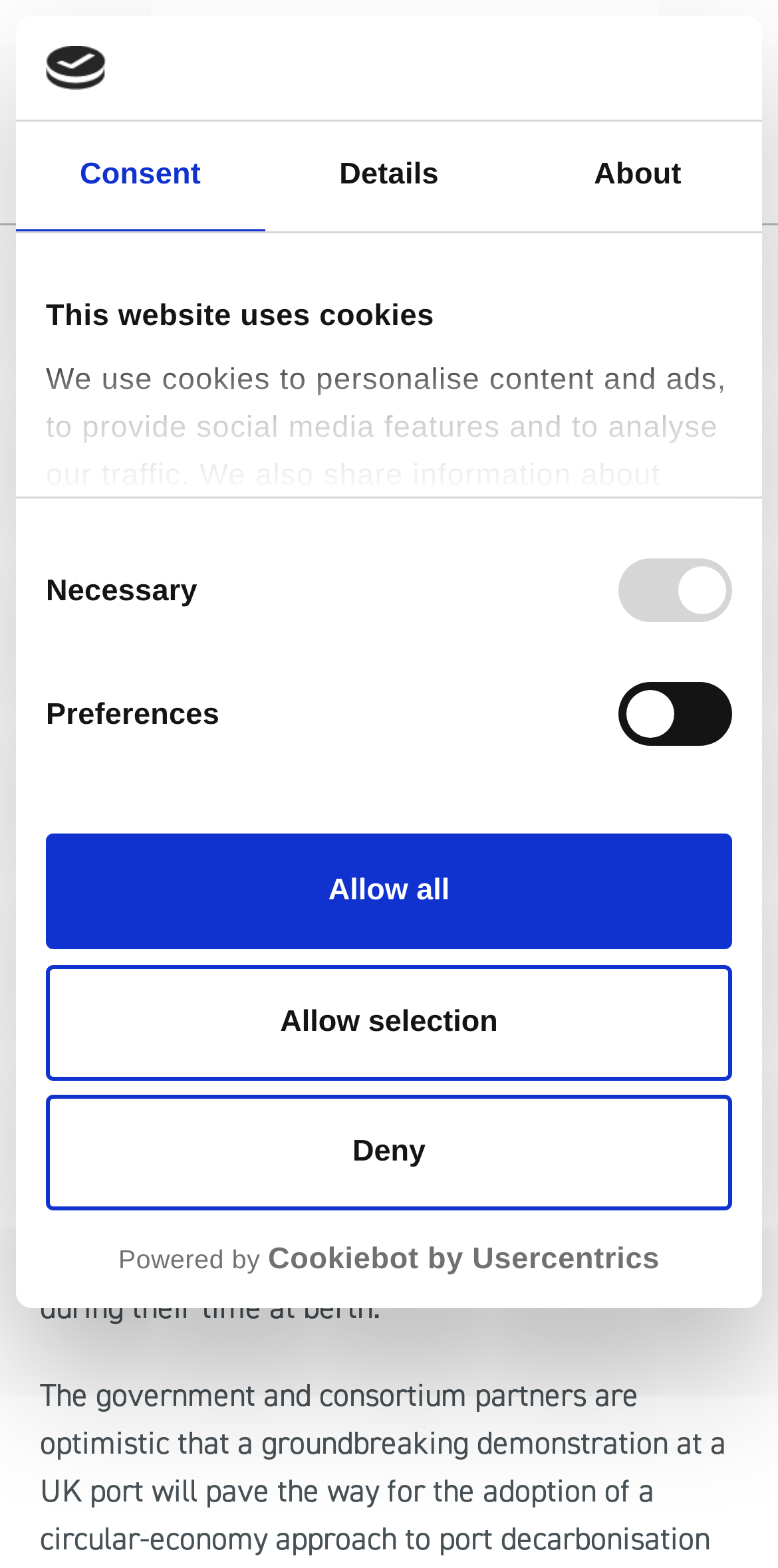Can you find the bounding box coordinates for the element that needs to be clicked to execute this instruction: "Click the 'Deny' button"? The coordinates should be given as four float numbers between 0 and 1, i.e., [left, top, right, bottom].

[0.059, 0.698, 0.941, 0.772]